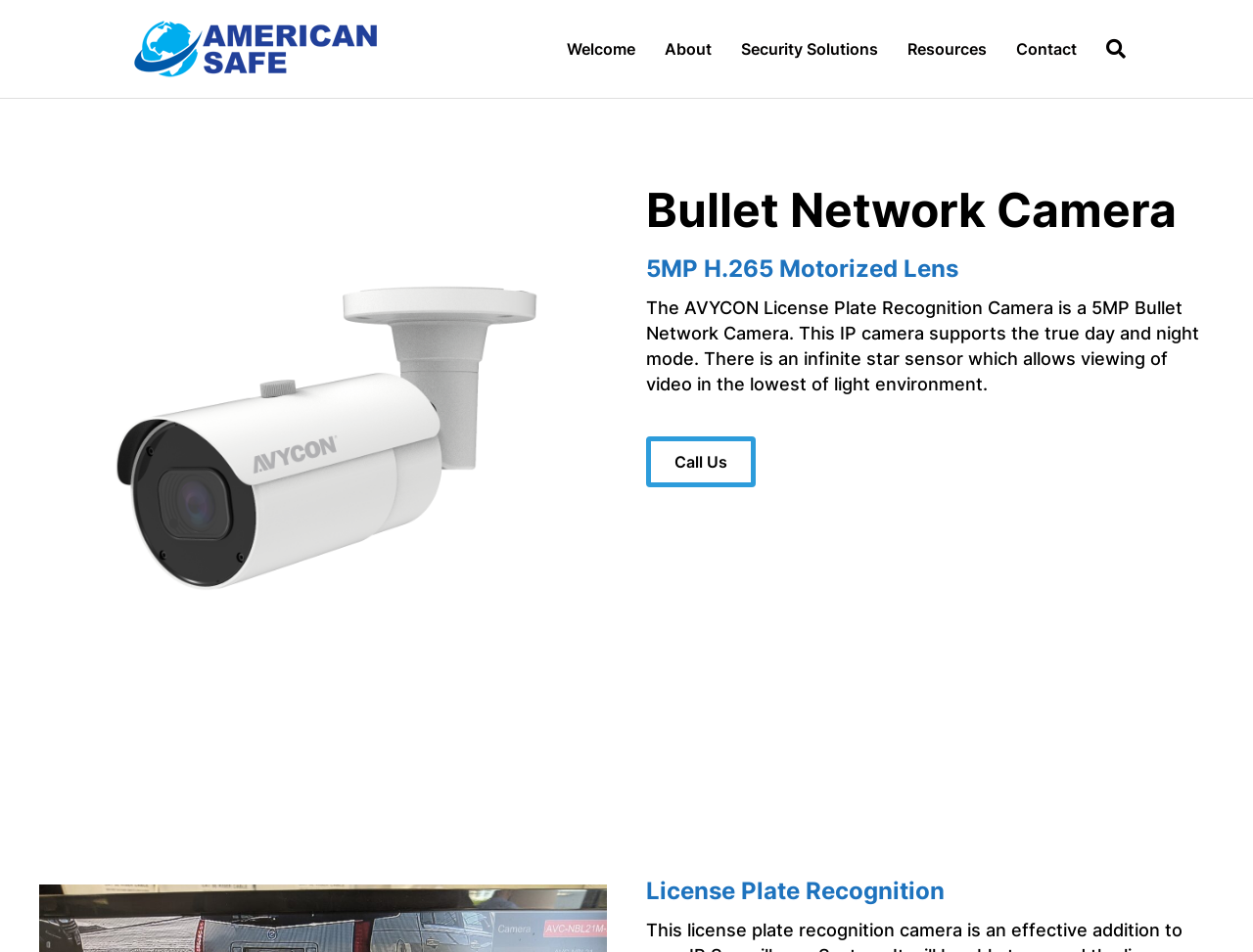Could you locate the bounding box coordinates for the section that should be clicked to accomplish this task: "Click on the American Safe logo".

[0.102, 0.016, 0.305, 0.086]